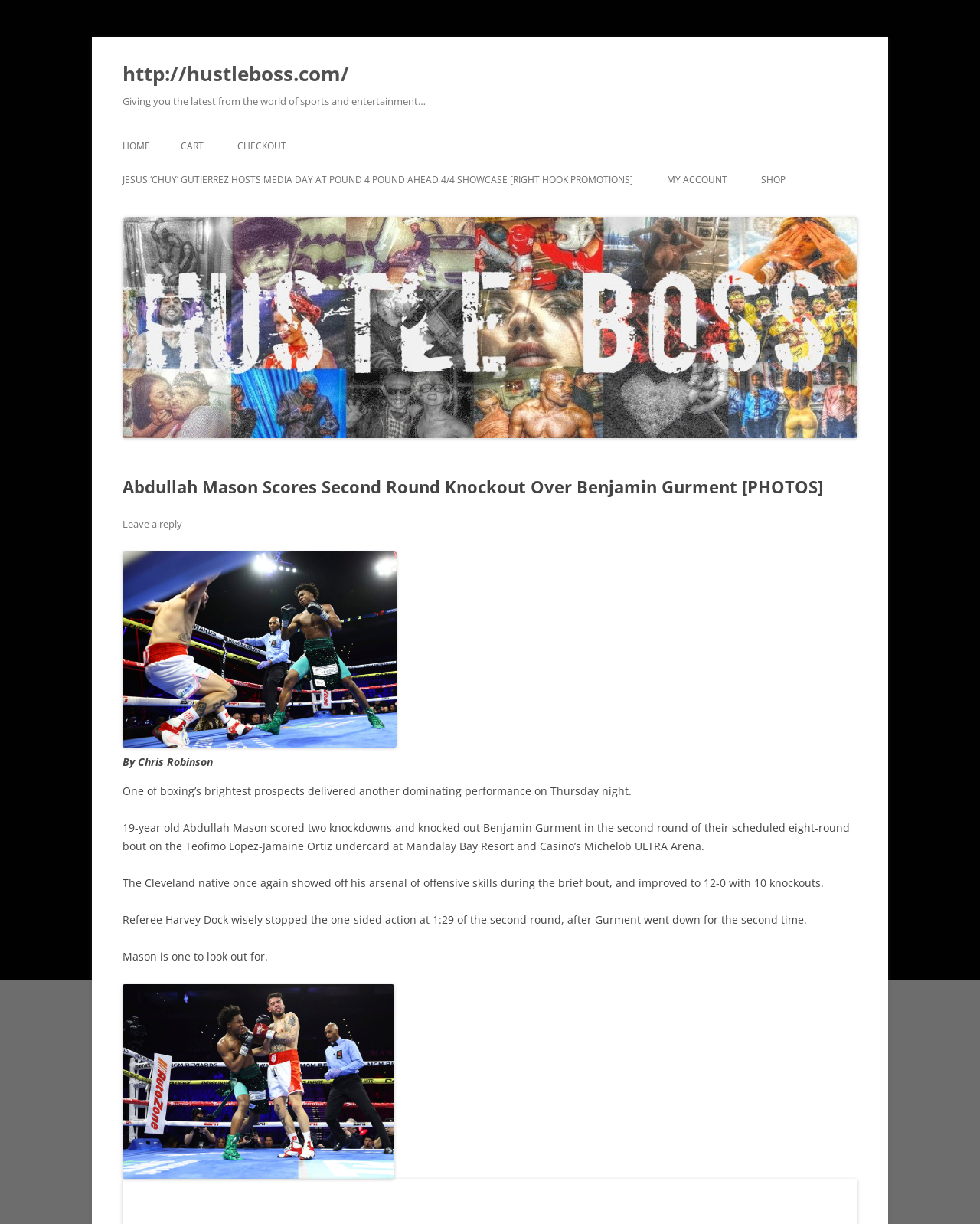Determine the bounding box coordinates of the element that should be clicked to execute the following command: "Read the article about Jesus 'Chuy' Gutierrez".

[0.125, 0.133, 0.646, 0.161]